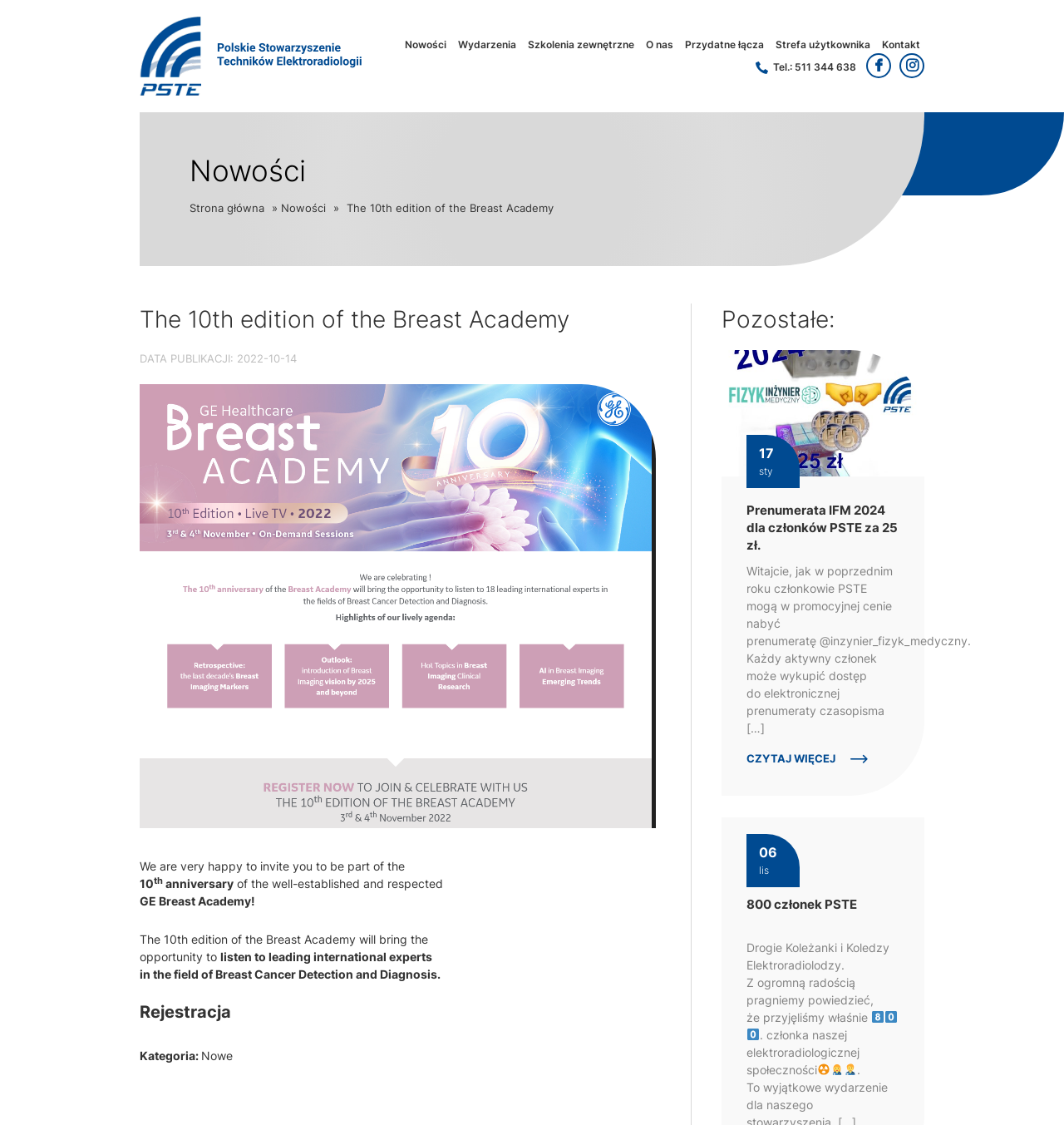Please answer the following query using a single word or phrase: 
How many members does PSTE have?

800